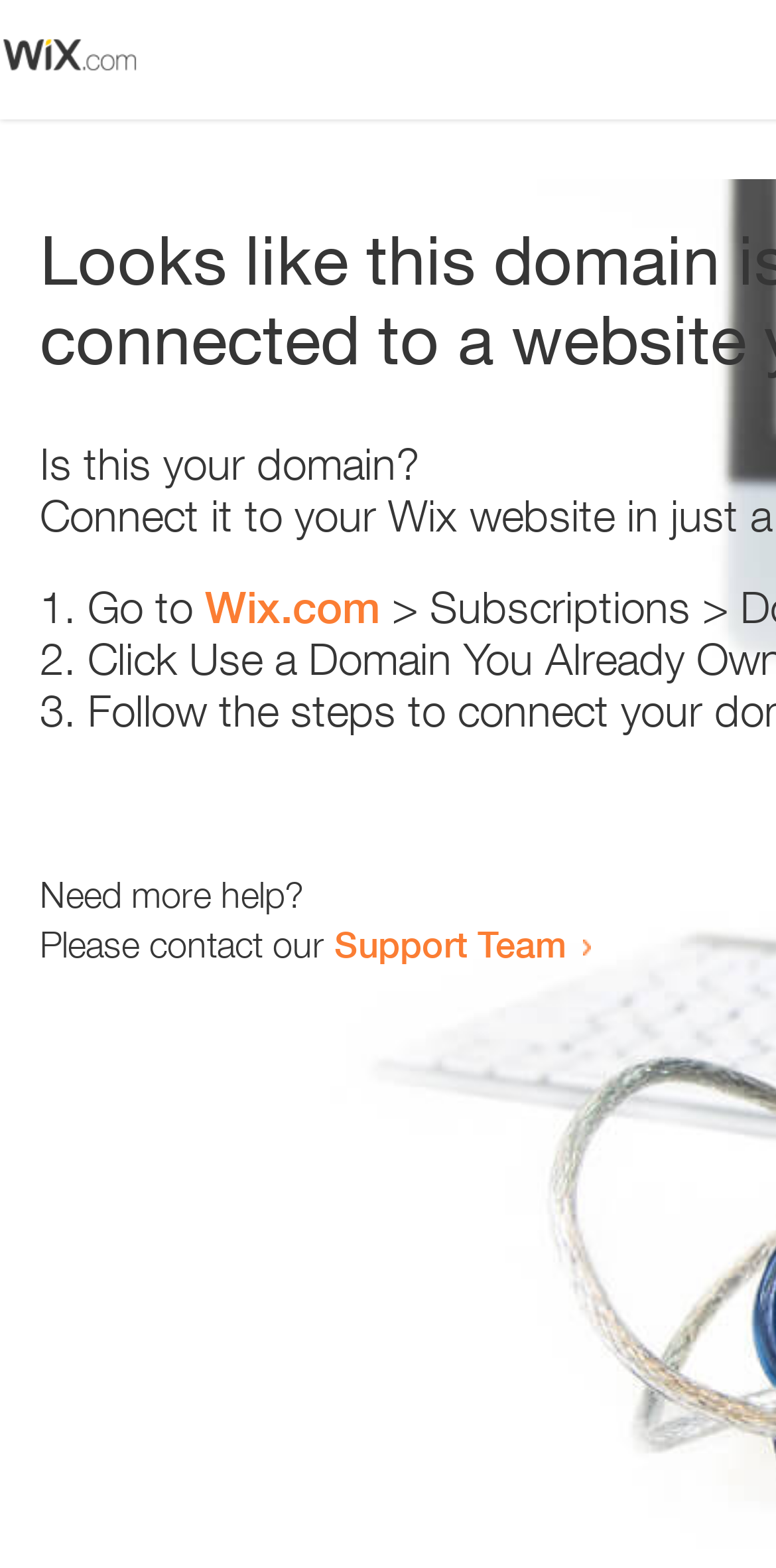What is the domain in question?
Respond to the question with a single word or phrase according to the image.

This domain